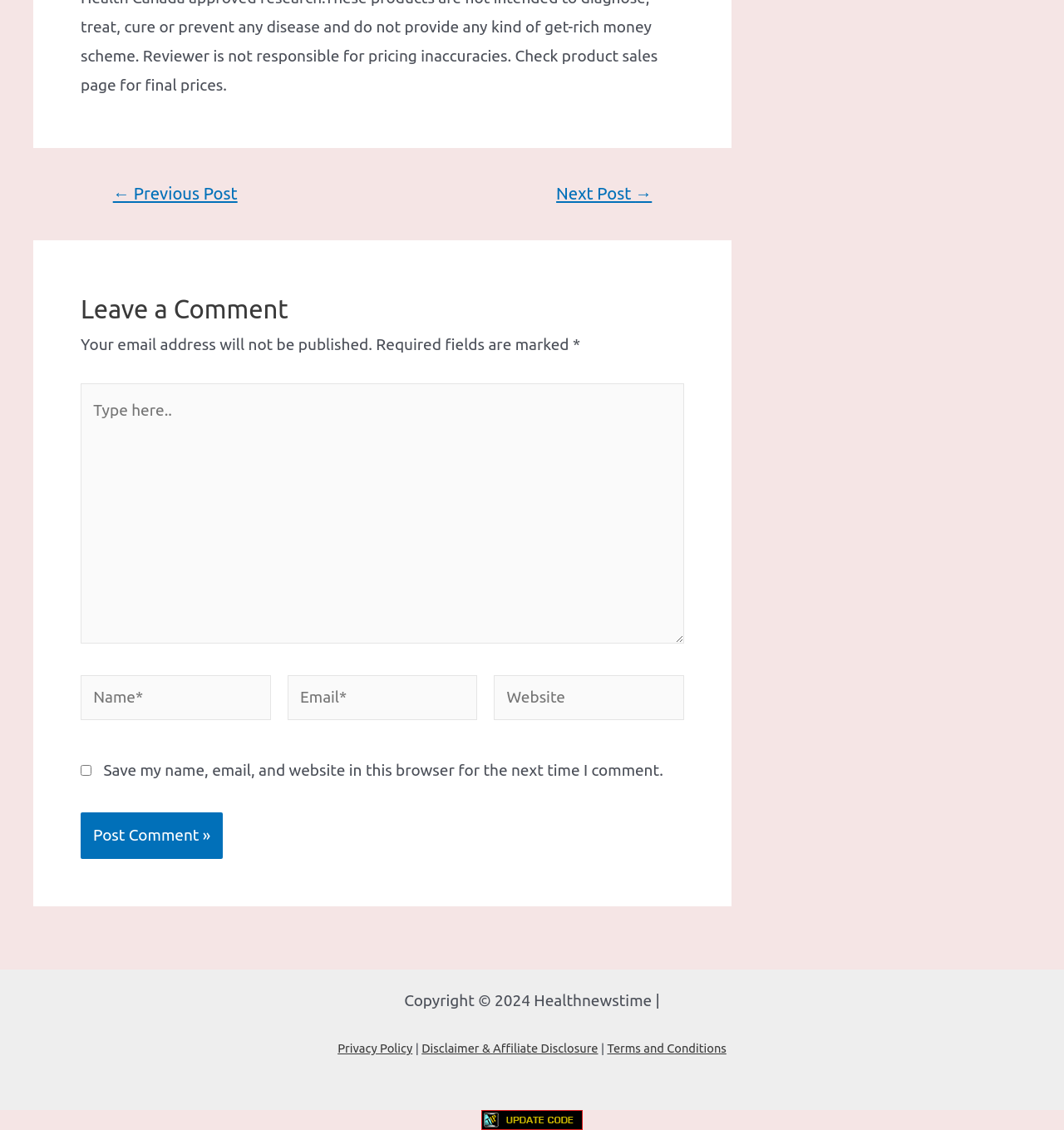Pinpoint the bounding box coordinates of the clickable area needed to execute the instruction: "Visit the privacy policy page". The coordinates should be specified as four float numbers between 0 and 1, i.e., [left, top, right, bottom].

[0.317, 0.921, 0.388, 0.934]